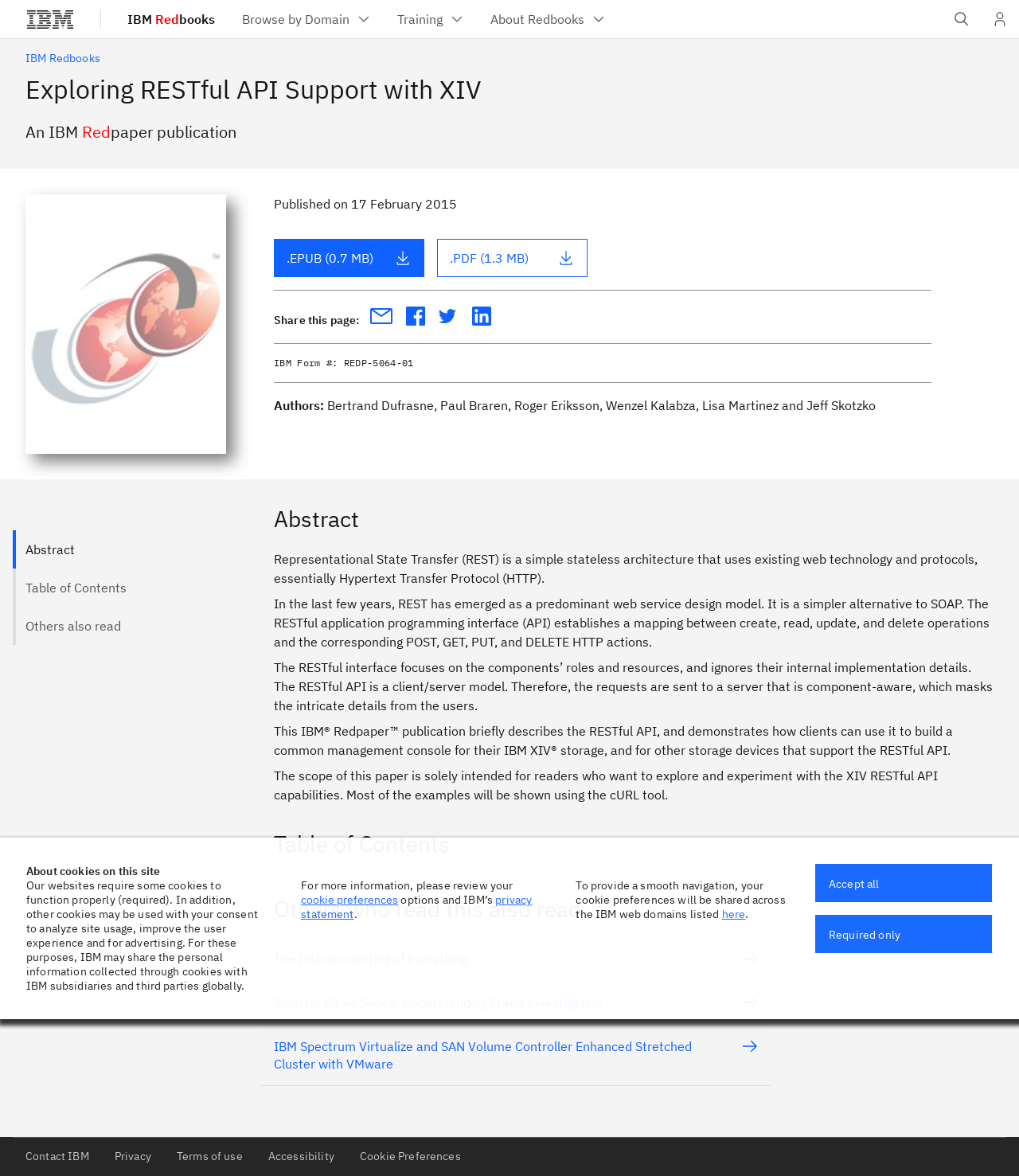Who are the authors of the publication?
Please provide a detailed and comprehensive answer to the question.

The question asks for the authors of the publication, which can be found in the text 'Authors: Bertrand Dufrasne, Paul Braren, Roger Eriksson, Wenzel Kalabza, Lisa Martinez and Jeff Skotzko' below the publication title.